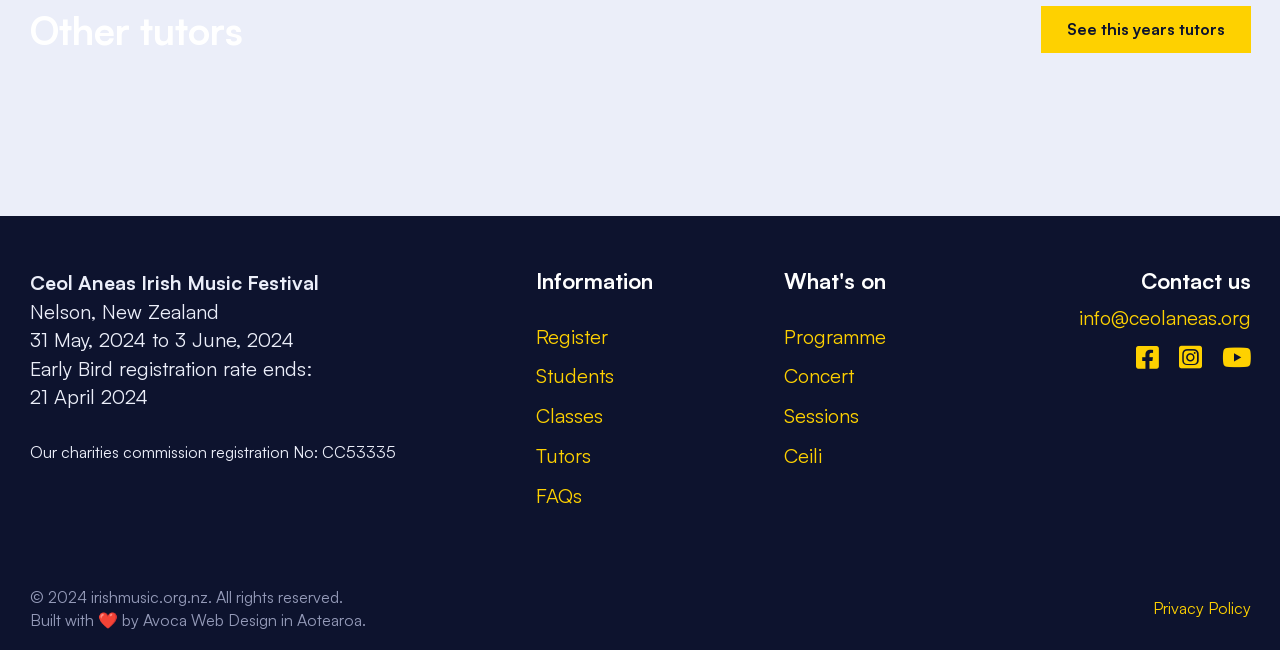Provide your answer in a single word or phrase: 
What is the charity registration number?

CC53335